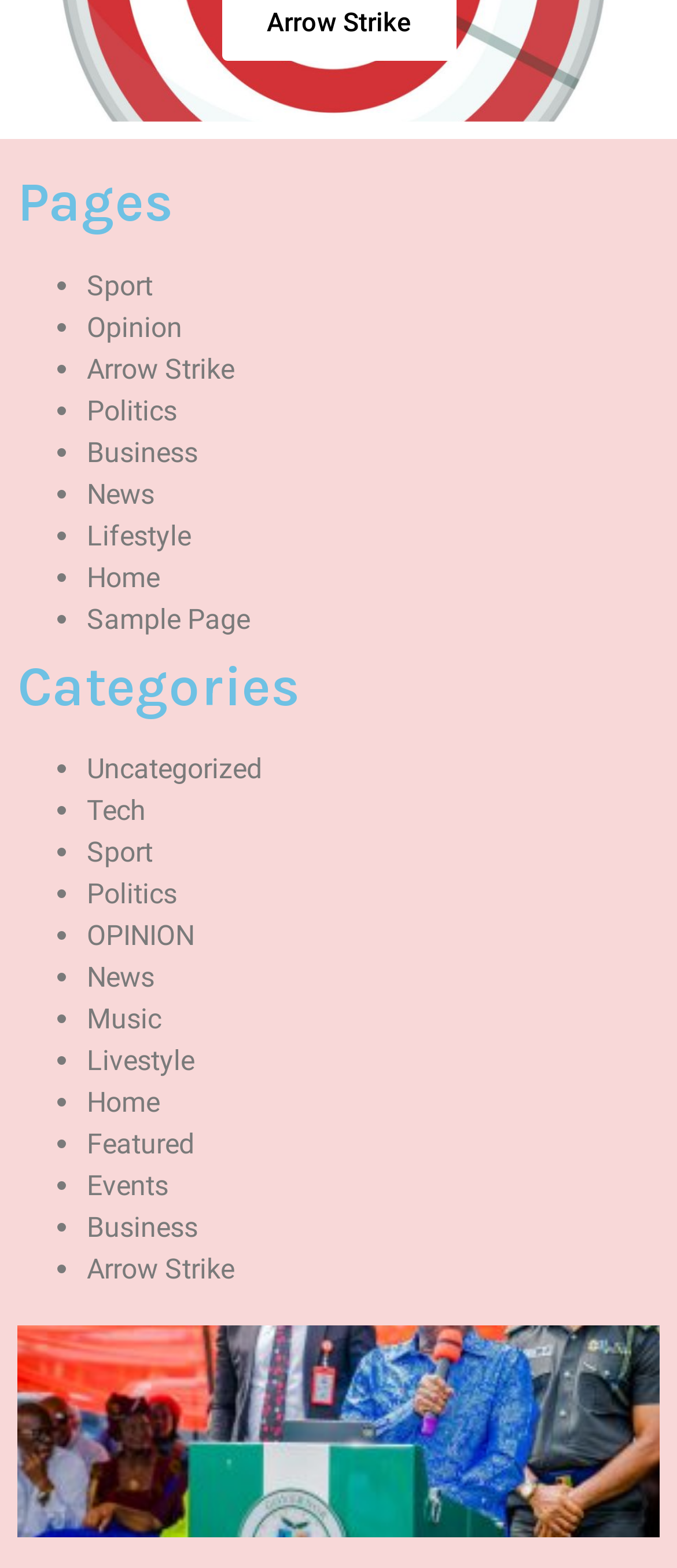What is the last link under the 'Categories' heading?
Give a detailed and exhaustive answer to the question.

I looked at the list of links under the 'Categories' heading and found that the last link is 'Business'.